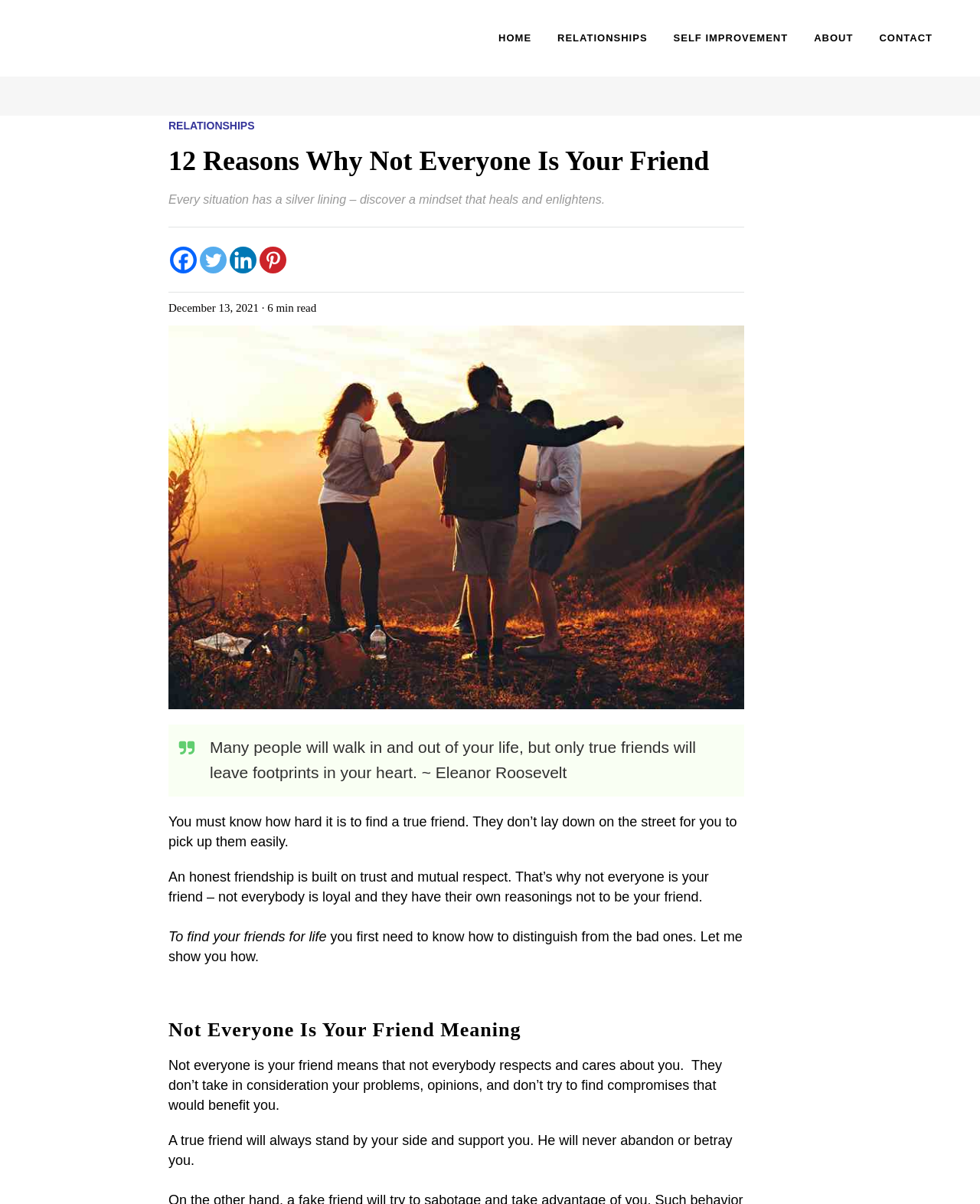What is the author's advice for finding true friends?
Please provide a comprehensive answer to the question based on the webpage screenshot.

The author suggests that to find true friends, one needs to know how to distinguish them from bad ones. This is implied in the text 'To find your friends for life, you first need to know how to distinguish from the bad ones. Let me show you how.' which indicates that the author will provide guidance on how to do so.